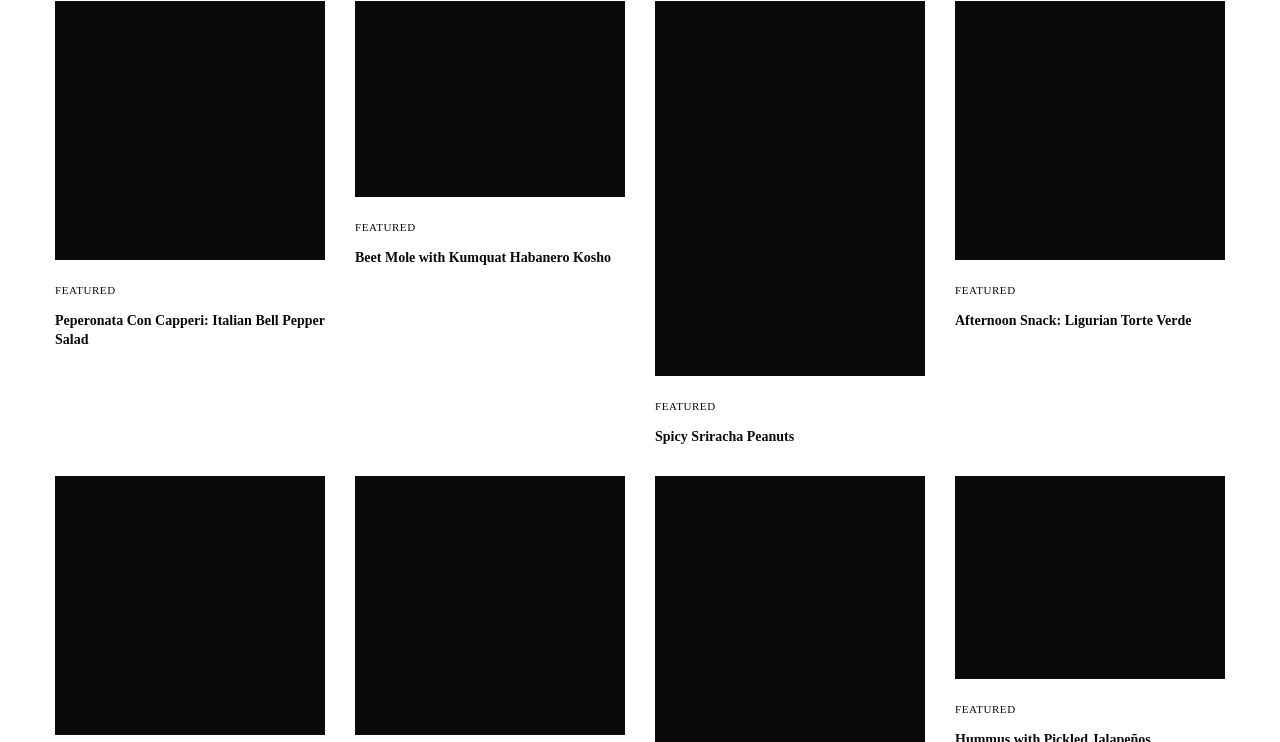Give a one-word or short-phrase answer to the following question: 
How many featured recipes are there?

5